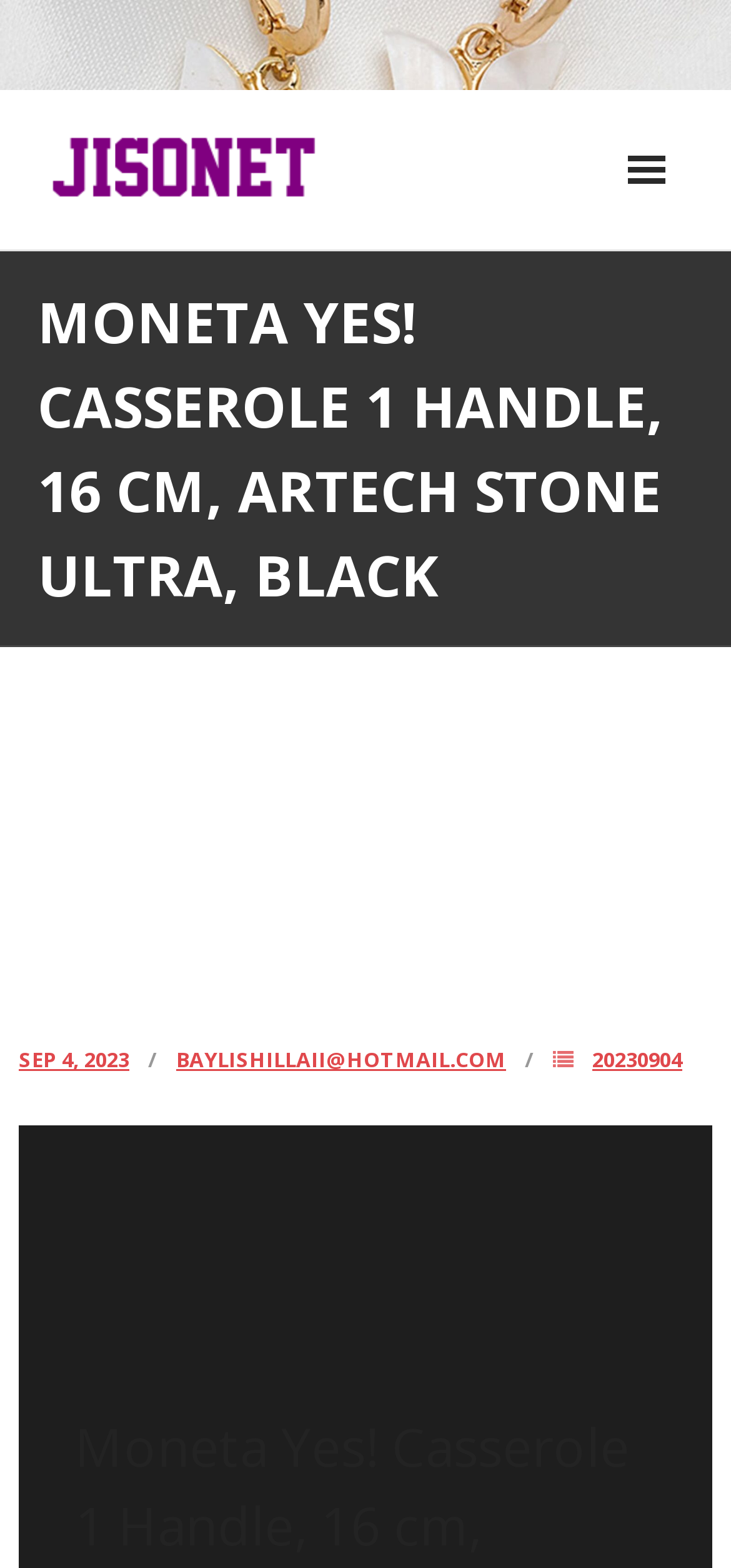Locate the bounding box coordinates of the region to be clicked to comply with the following instruction: "Check the date 'SEP 4, 2023'". The coordinates must be four float numbers between 0 and 1, in the form [left, top, right, bottom].

[0.026, 0.667, 0.177, 0.684]